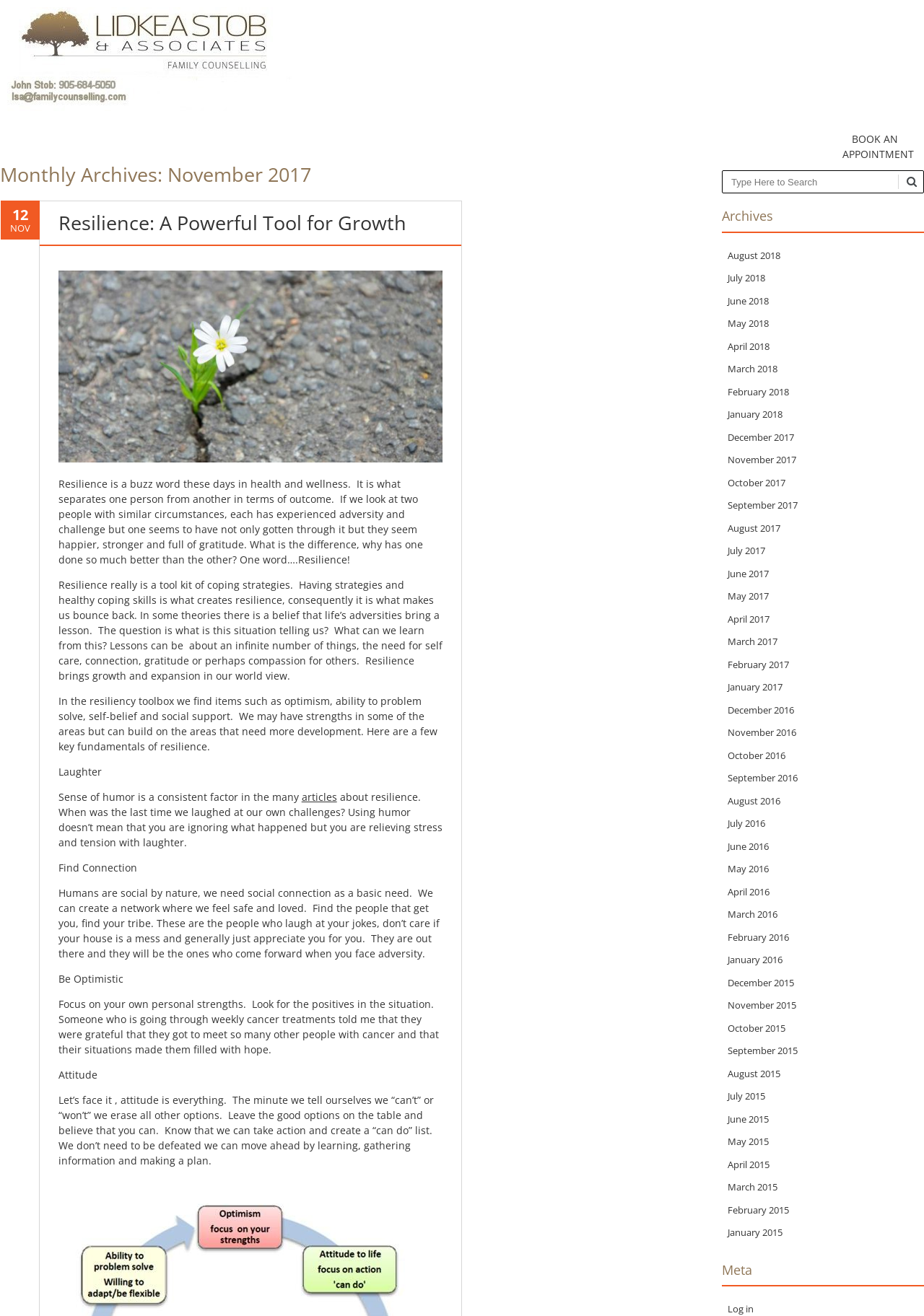Please respond to the question with a concise word or phrase:
What is the name of the company?

LIDKEA STOB & ASSOCIATES